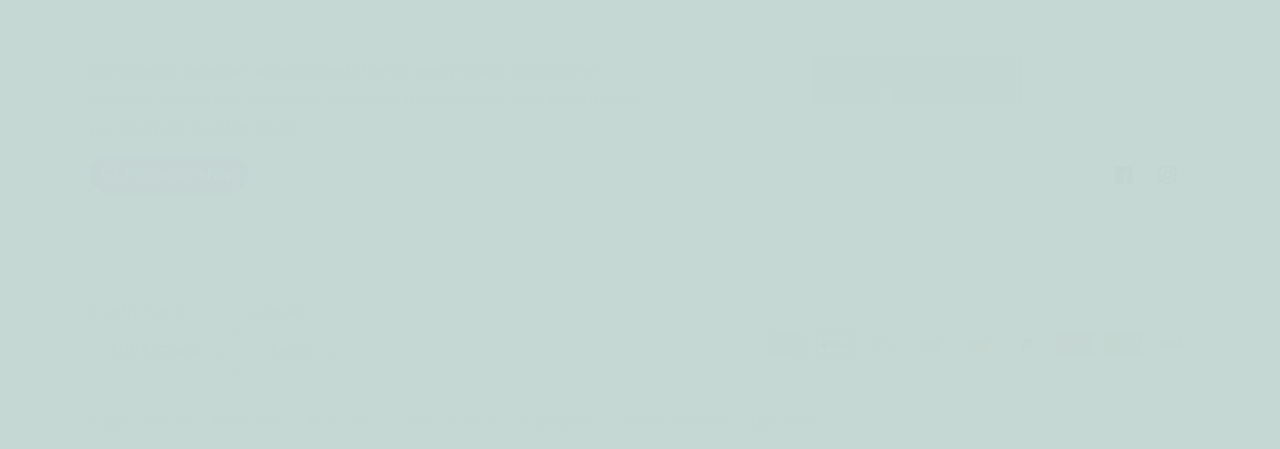Please provide the bounding box coordinates for the element that needs to be clicked to perform the instruction: "Select EUR € as currency". The coordinates must consist of four float numbers between 0 and 1, formatted as [left, top, right, bottom].

[0.07, 0.738, 0.187, 0.831]